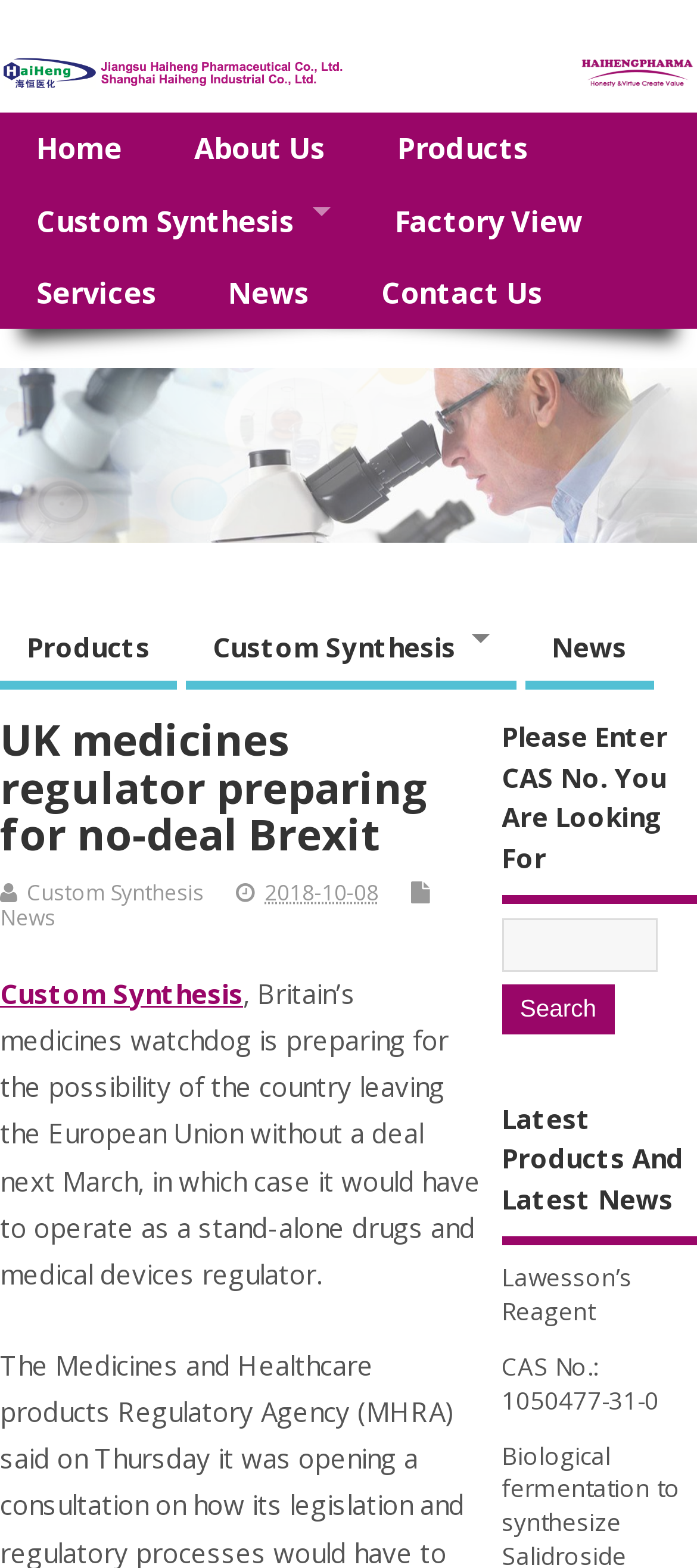What is the topic of the news article?
Please answer using one word or phrase, based on the screenshot.

No-deal Brexit